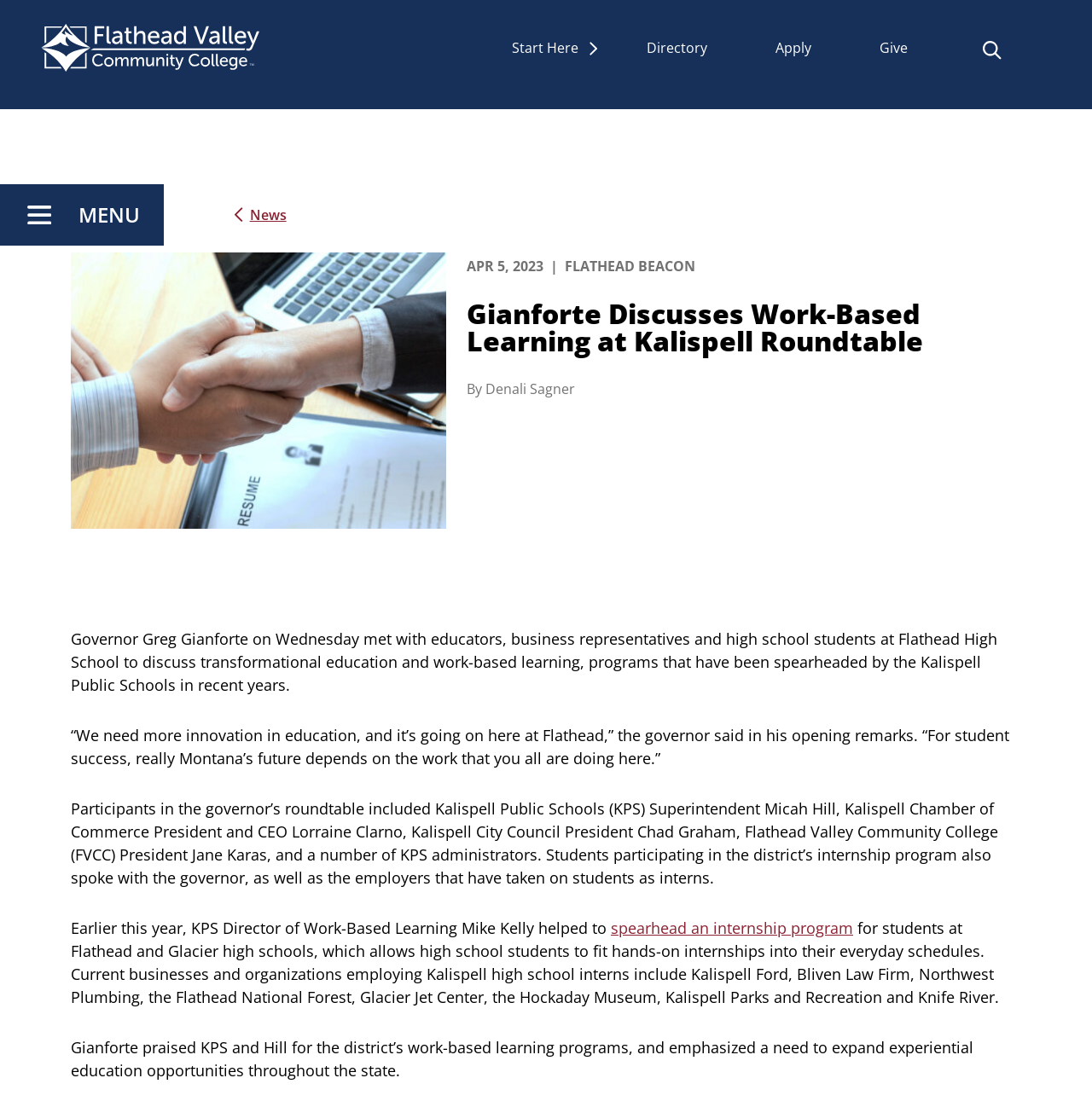Please locate the bounding box coordinates of the element that needs to be clicked to achieve the following instruction: "Go to the start page". The coordinates should be four float numbers between 0 and 1, i.e., [left, top, right, bottom].

[0.469, 0.034, 0.53, 0.052]